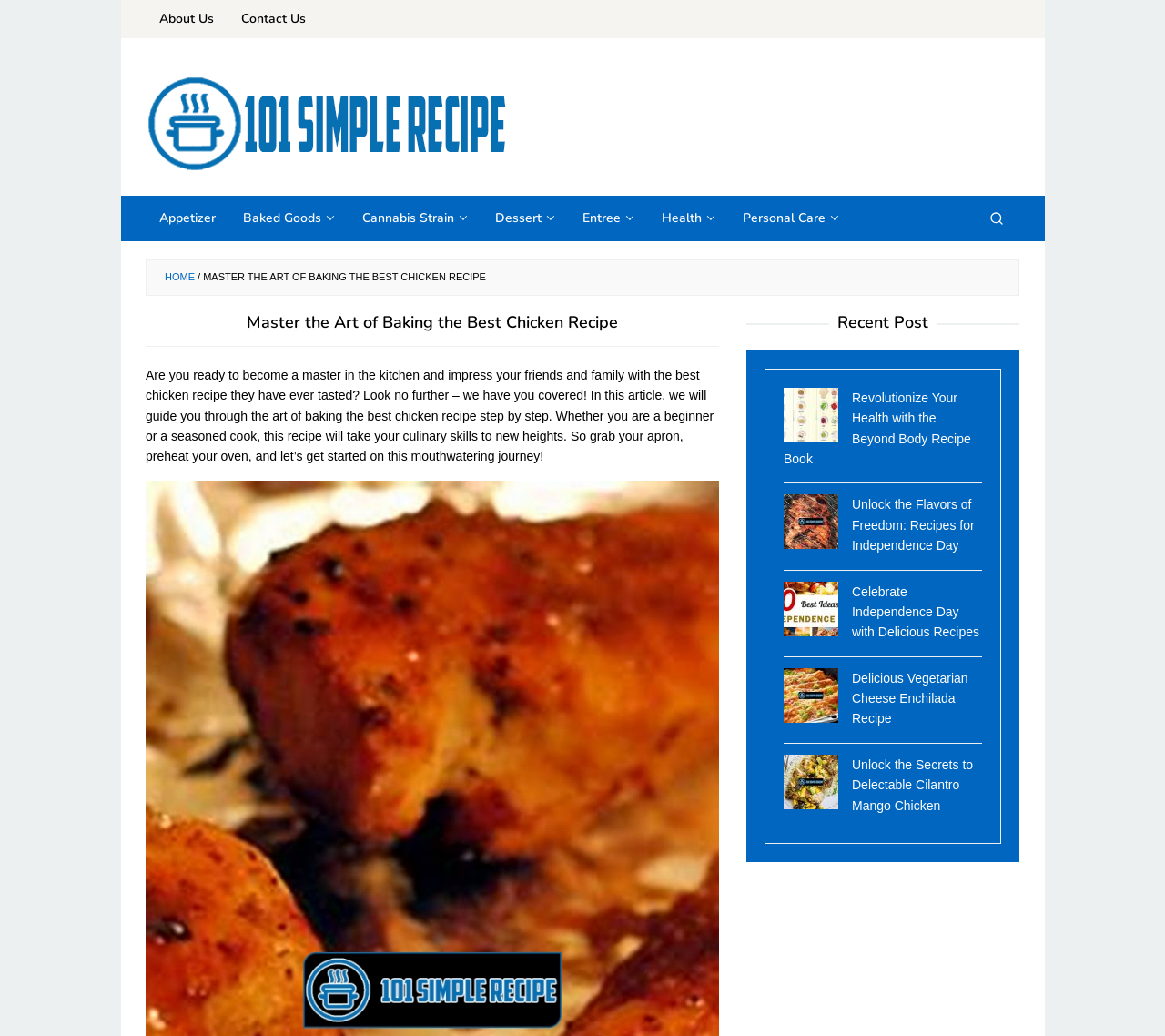Please extract and provide the main headline of the webpage.

Master the Art of Baking the Best Chicken Recipe